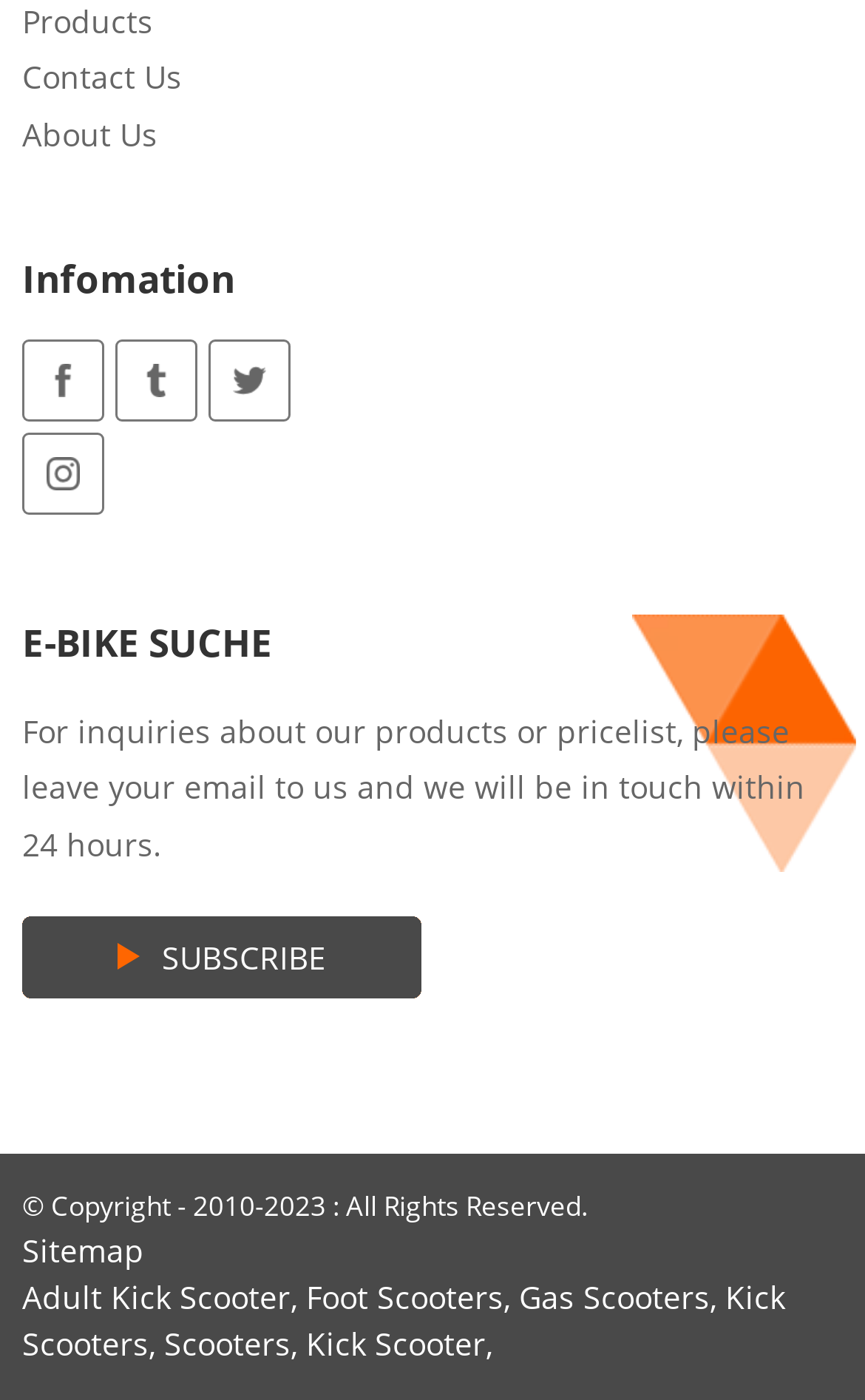Please indicate the bounding box coordinates for the clickable area to complete the following task: "View Sitemap". The coordinates should be specified as four float numbers between 0 and 1, i.e., [left, top, right, bottom].

[0.026, 0.879, 0.167, 0.909]